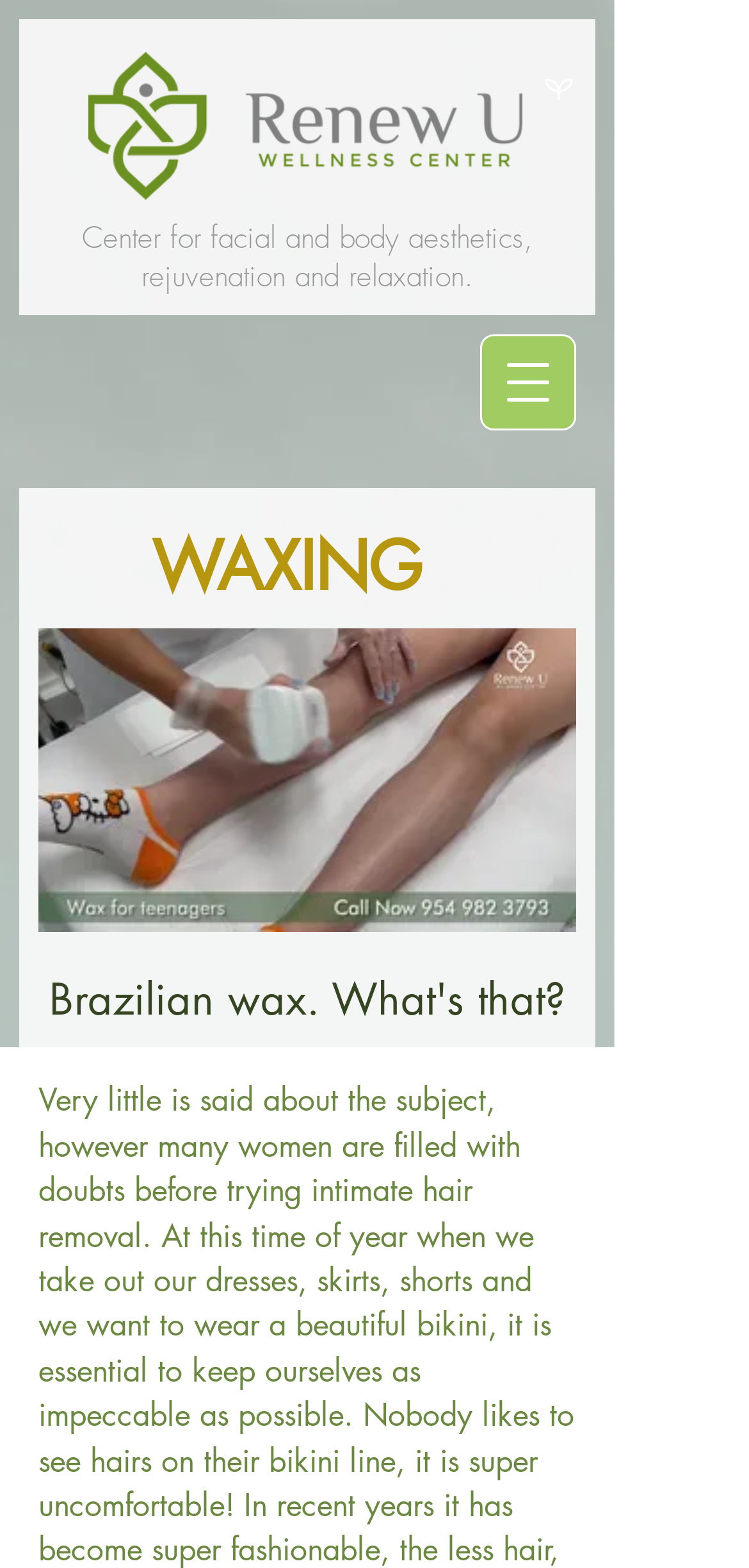Provide a one-word or one-phrase answer to the question:
What is the topic of the video on the webpage?

Waxing